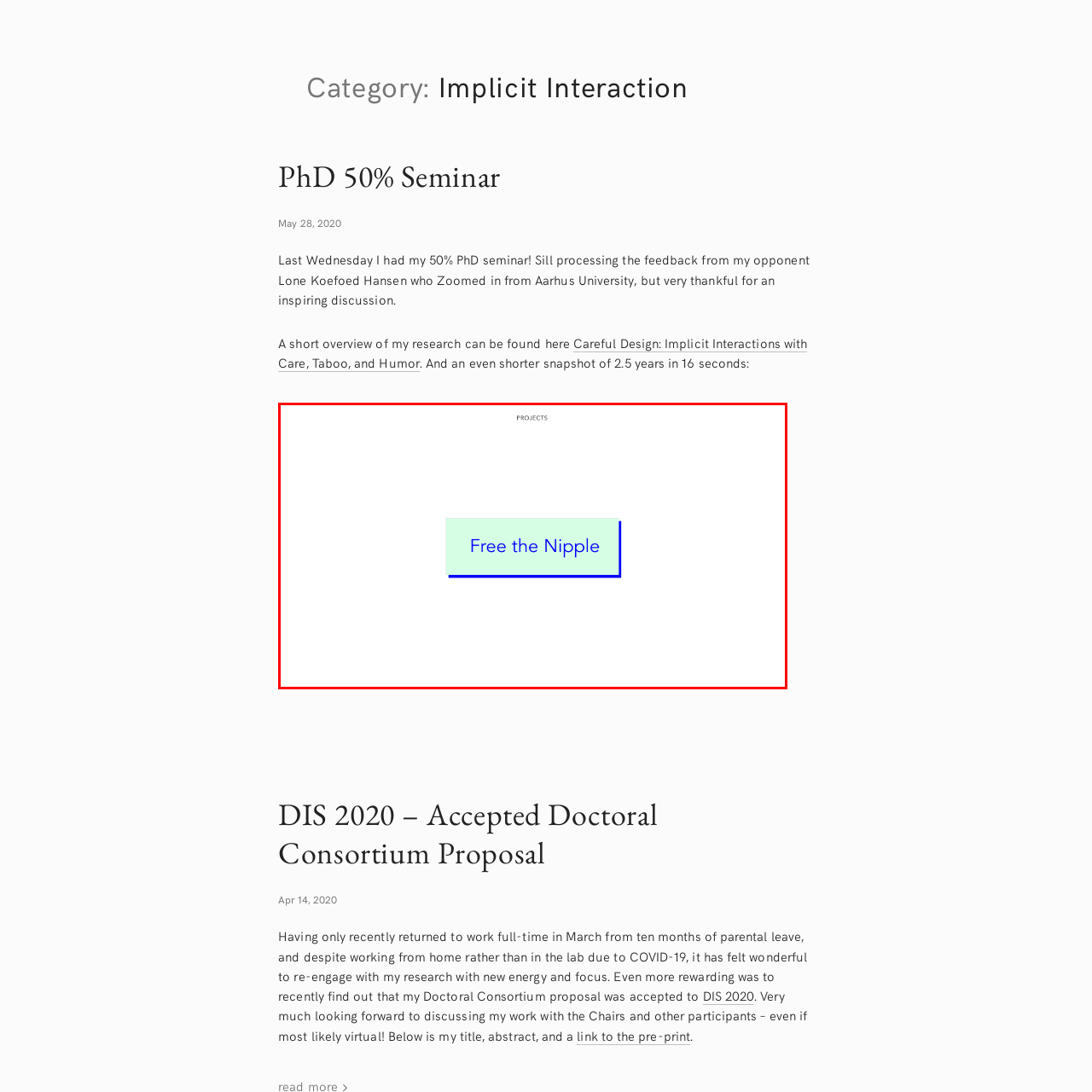Focus on the part of the image that is marked with a yellow outline and respond in detail to the following inquiry based on what you observe: 
What is the purpose of the light green hue?

The caption explains that the text box is softly highlighted in a light green hue, which creates a gentle contrast that draws attention while maintaining an artistic feel, suggesting that the purpose of the light green hue is to create contrast.